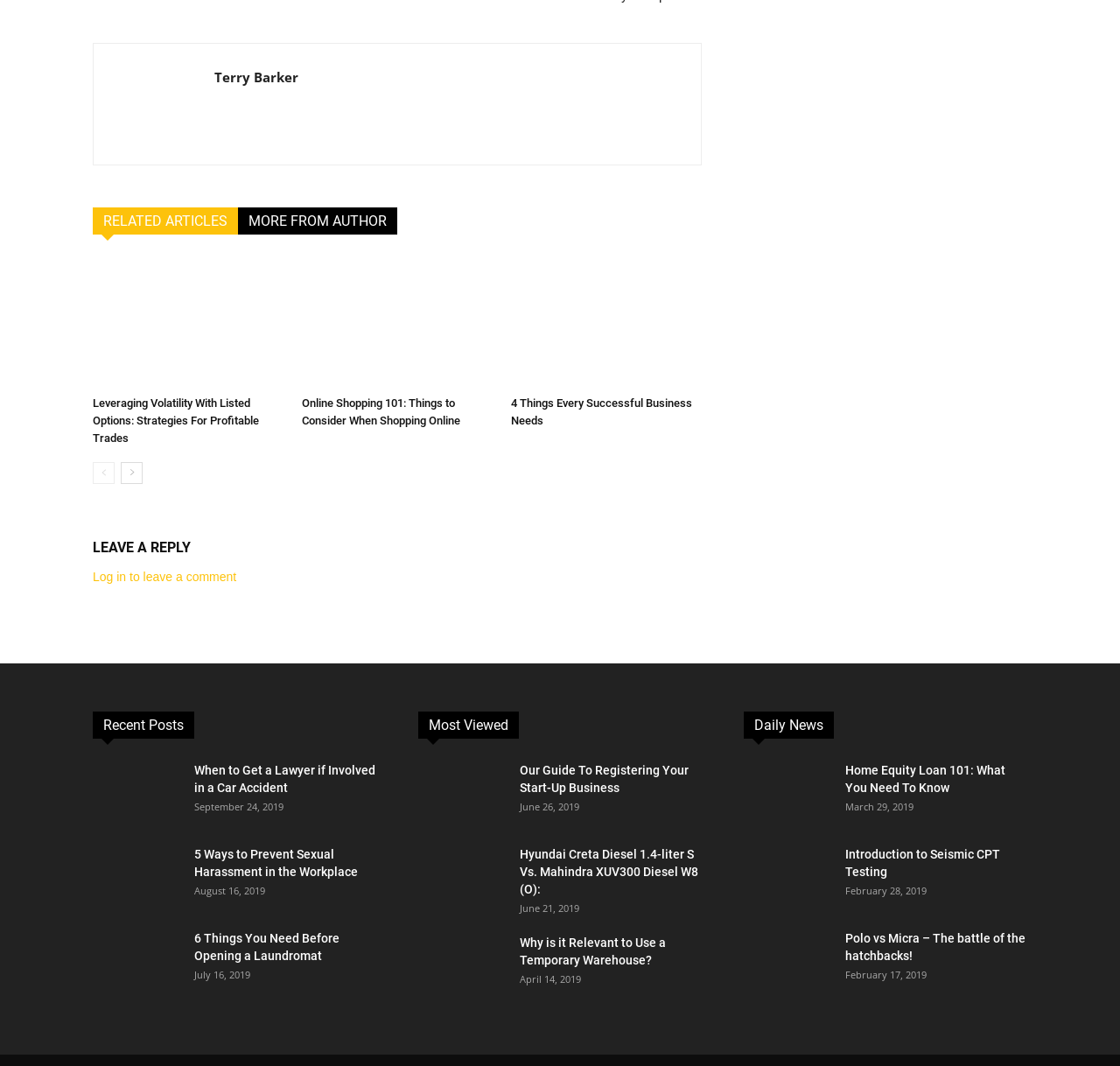Please reply to the following question with a single word or a short phrase:
How many links are under the 'Most Viewed' heading?

3